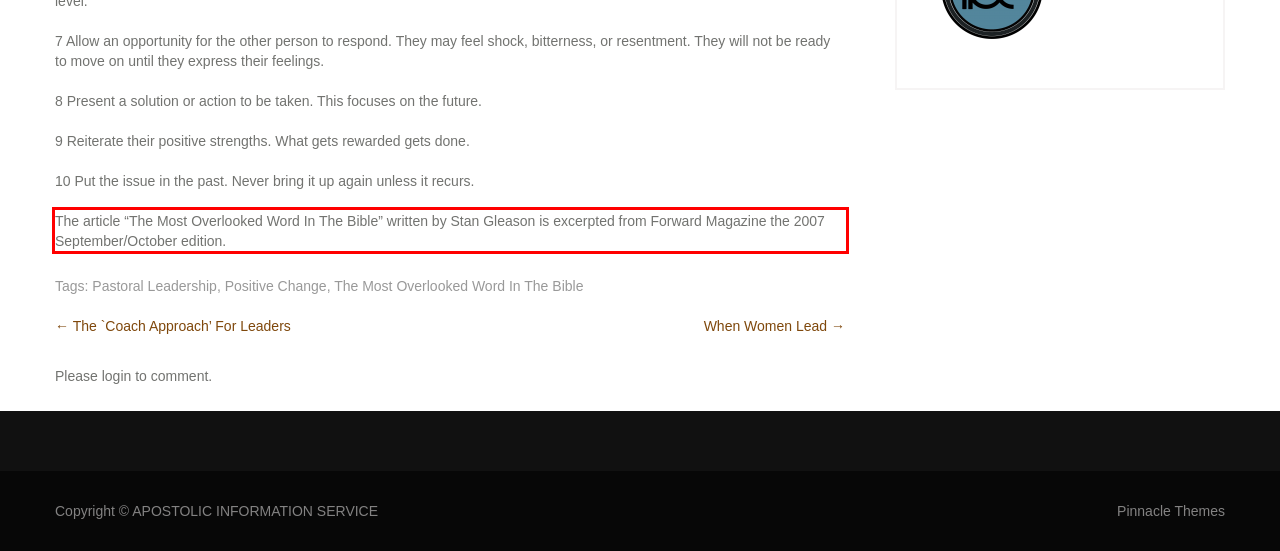Within the screenshot of the webpage, locate the red bounding box and use OCR to identify and provide the text content inside it.

The article “The Most Overlooked Word In The Bible” written by Stan Gleason is excerpted from Forward Magazine the 2007 September/October edition.